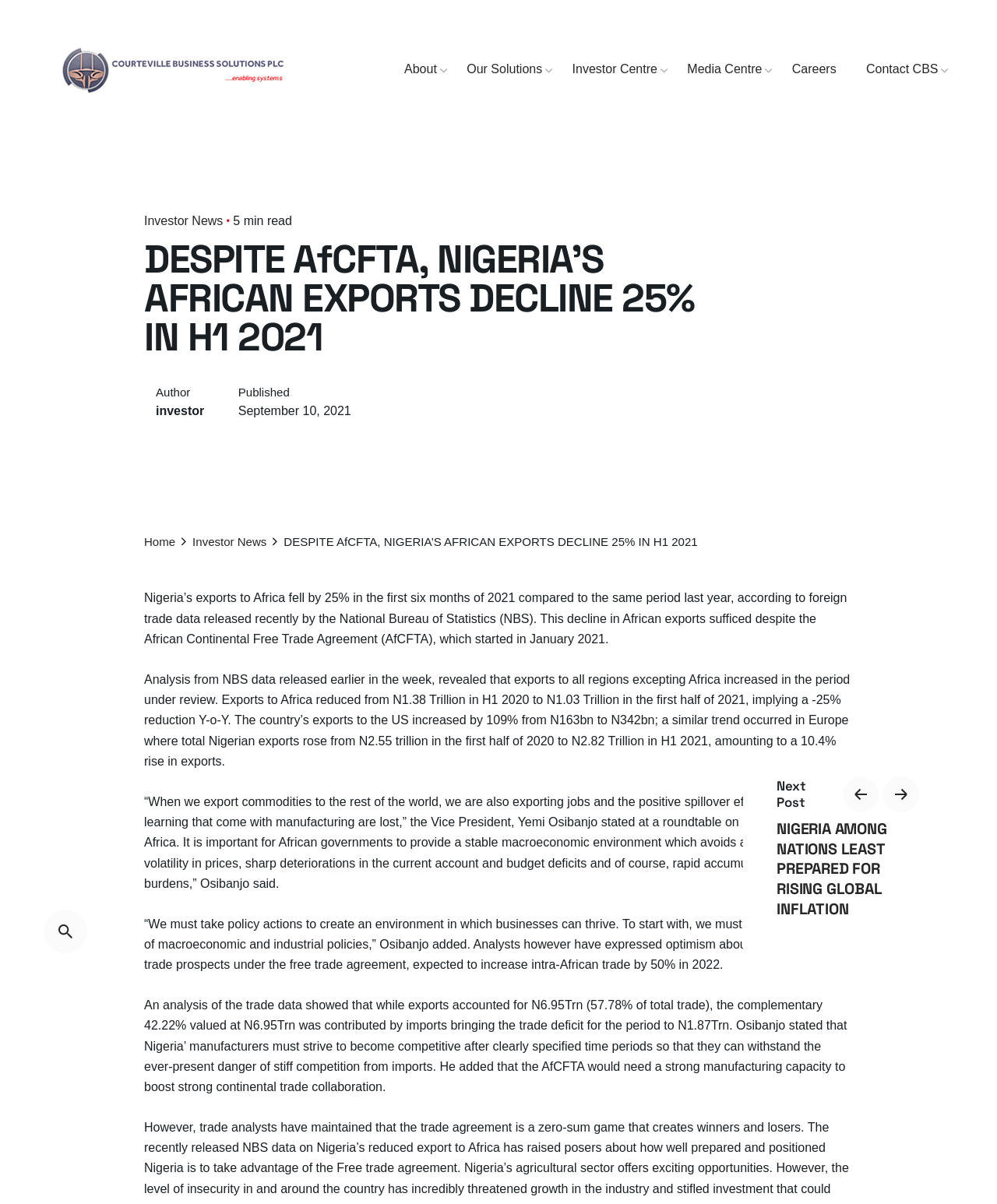Find the bounding box coordinates of the element I should click to carry out the following instruction: "Visit the 'Investor News' page".

[0.145, 0.178, 0.224, 0.189]